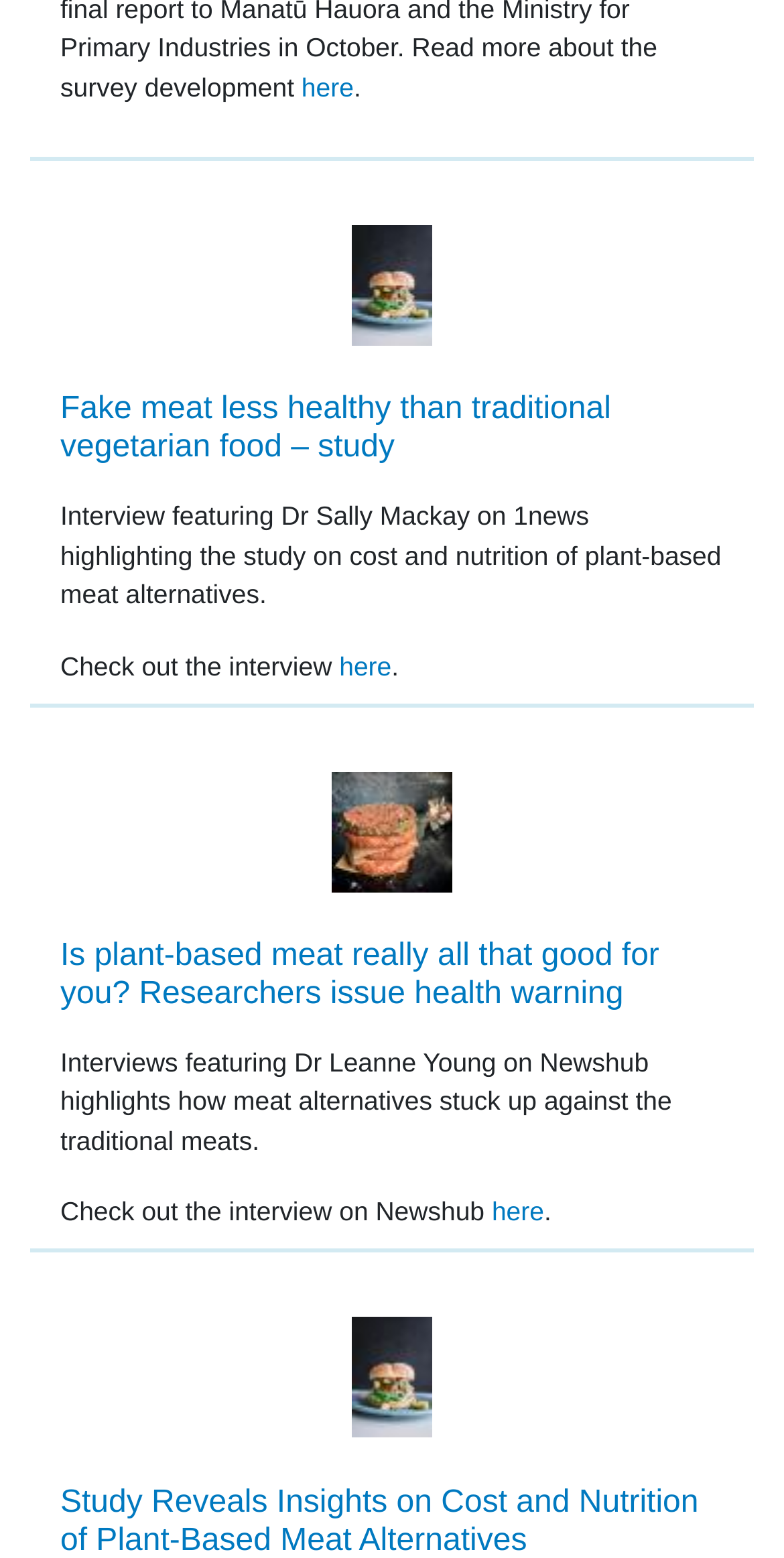Find and specify the bounding box coordinates that correspond to the clickable region for the instruction: "View the interview featuring Dr Sally Mackay".

[0.433, 0.417, 0.499, 0.437]